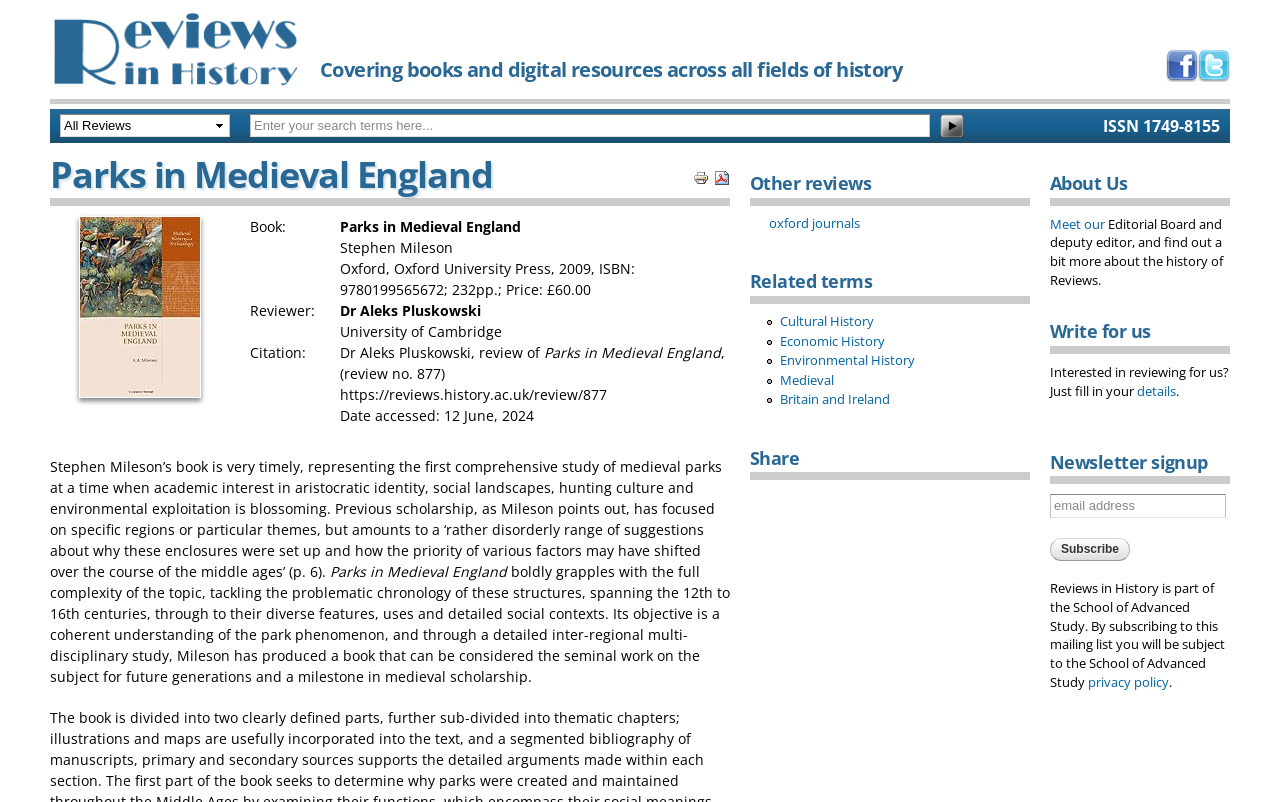Answer briefly with one word or phrase:
What is the book title?

Parks in Medieval England